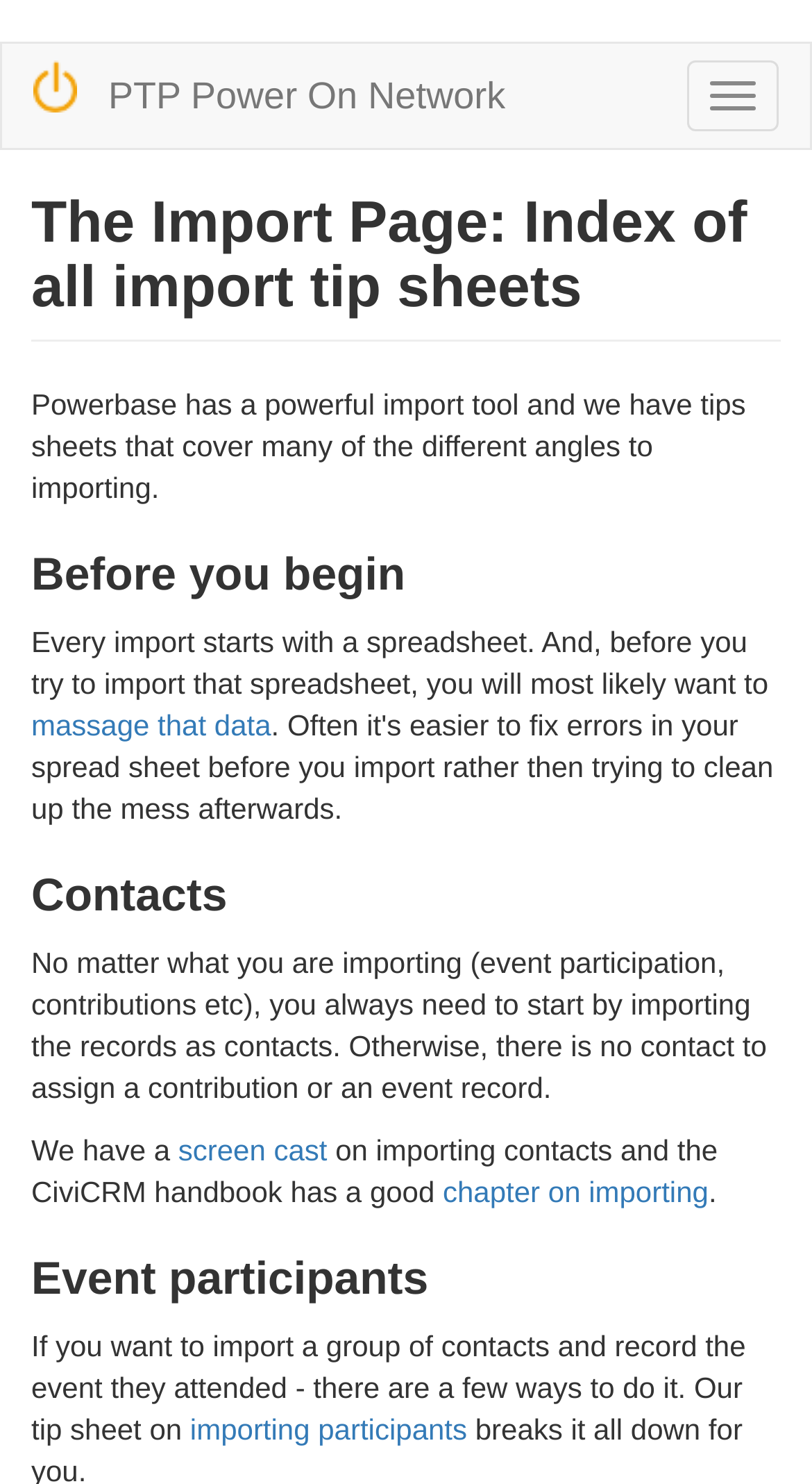What is the first step in importing data?
Observe the image and answer the question with a one-word or short phrase response.

Massage that data